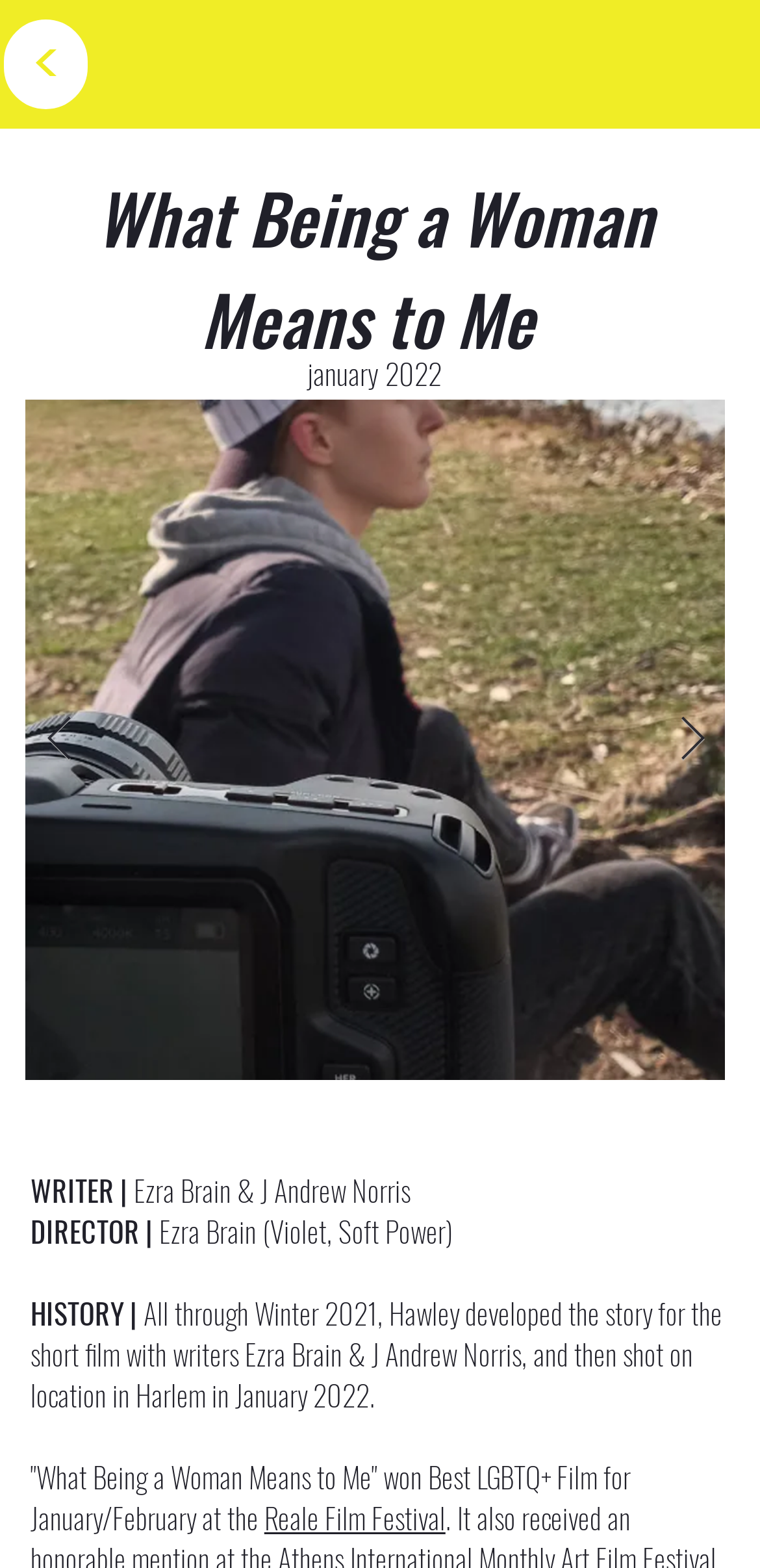Given the element description, predict the bounding box coordinates in the format (top-left x, top-left y, bottom-right x, bottom-right y), using floating point numbers between 0 and 1: Reale Film Festival

[0.348, 0.955, 0.586, 0.981]